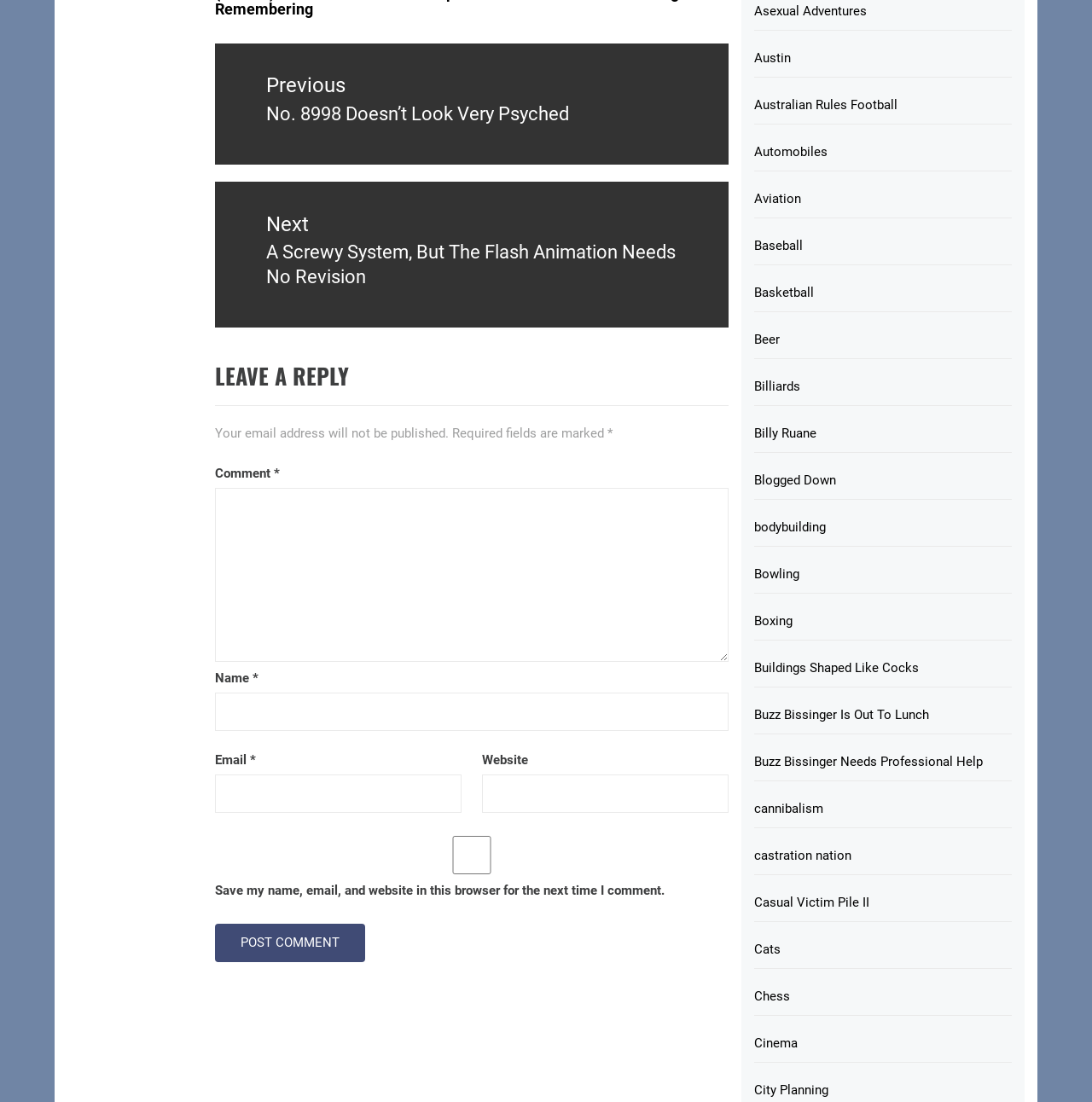Predict the bounding box for the UI component with the following description: "Buzz Bissinger Needs Professional Help".

[0.725, 0.712, 0.927, 0.765]